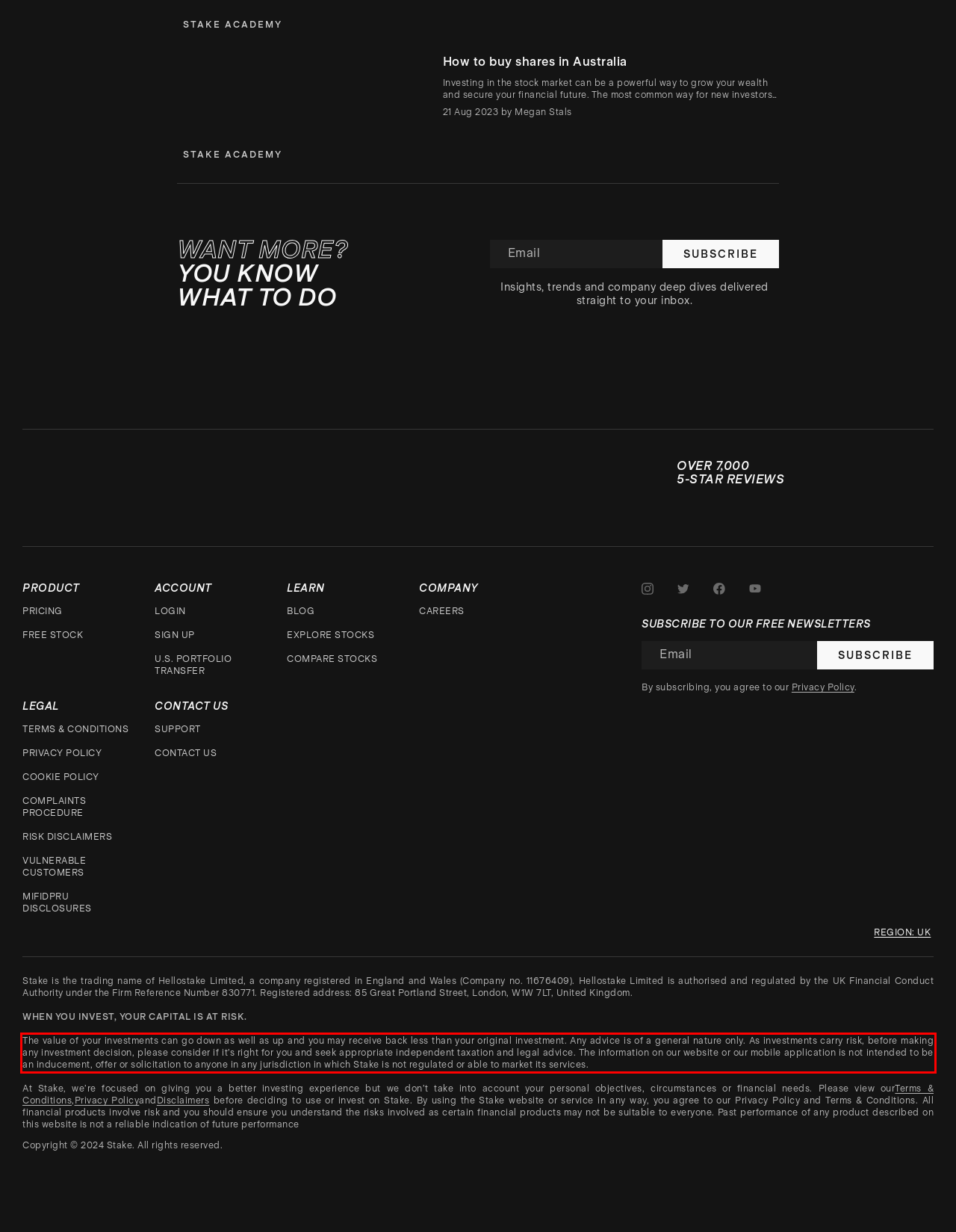The screenshot provided shows a webpage with a red bounding box. Apply OCR to the text within this red bounding box and provide the extracted content.

The value of your investments can go down as well as up and you may receive back less than your original investment. Any advice is of a general nature only. As investments carry risk, before making any investment decision, please consider if it’s right for you and seek appropriate independent taxation and legal advice. The information on our website or our mobile application is not intended to be an inducement, offer or solicitation to anyone in any jurisdiction in which Stake is not regulated or able to market its services.